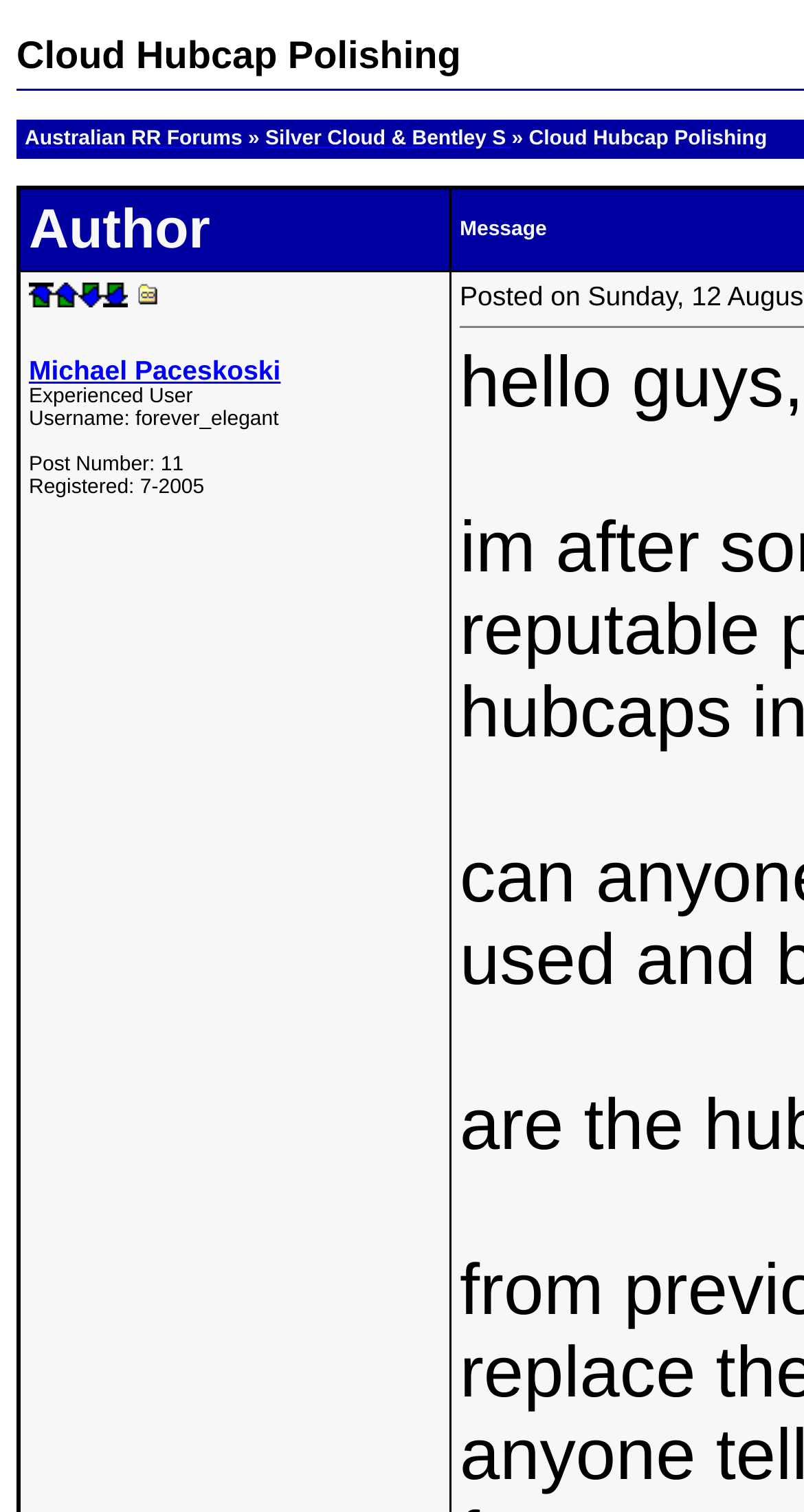Show the bounding box coordinates of the element that should be clicked to complete the task: "Link to this message".

[0.17, 0.186, 0.201, 0.209]